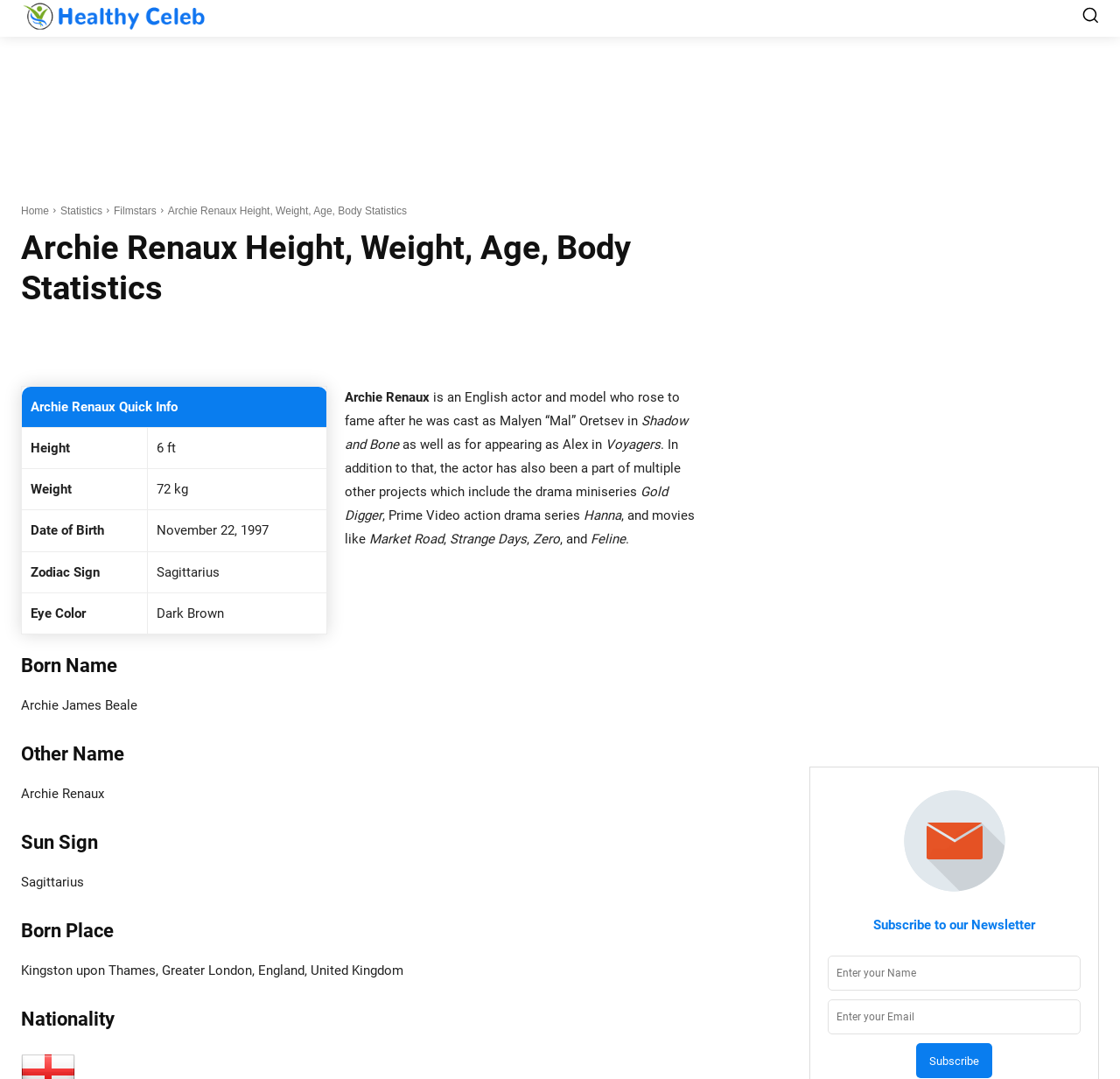Determine the bounding box coordinates of the clickable element to complete this instruction: "Enter your email address". Provide the coordinates in the format of four float numbers between 0 and 1, [left, top, right, bottom].

[0.739, 0.926, 0.965, 0.959]